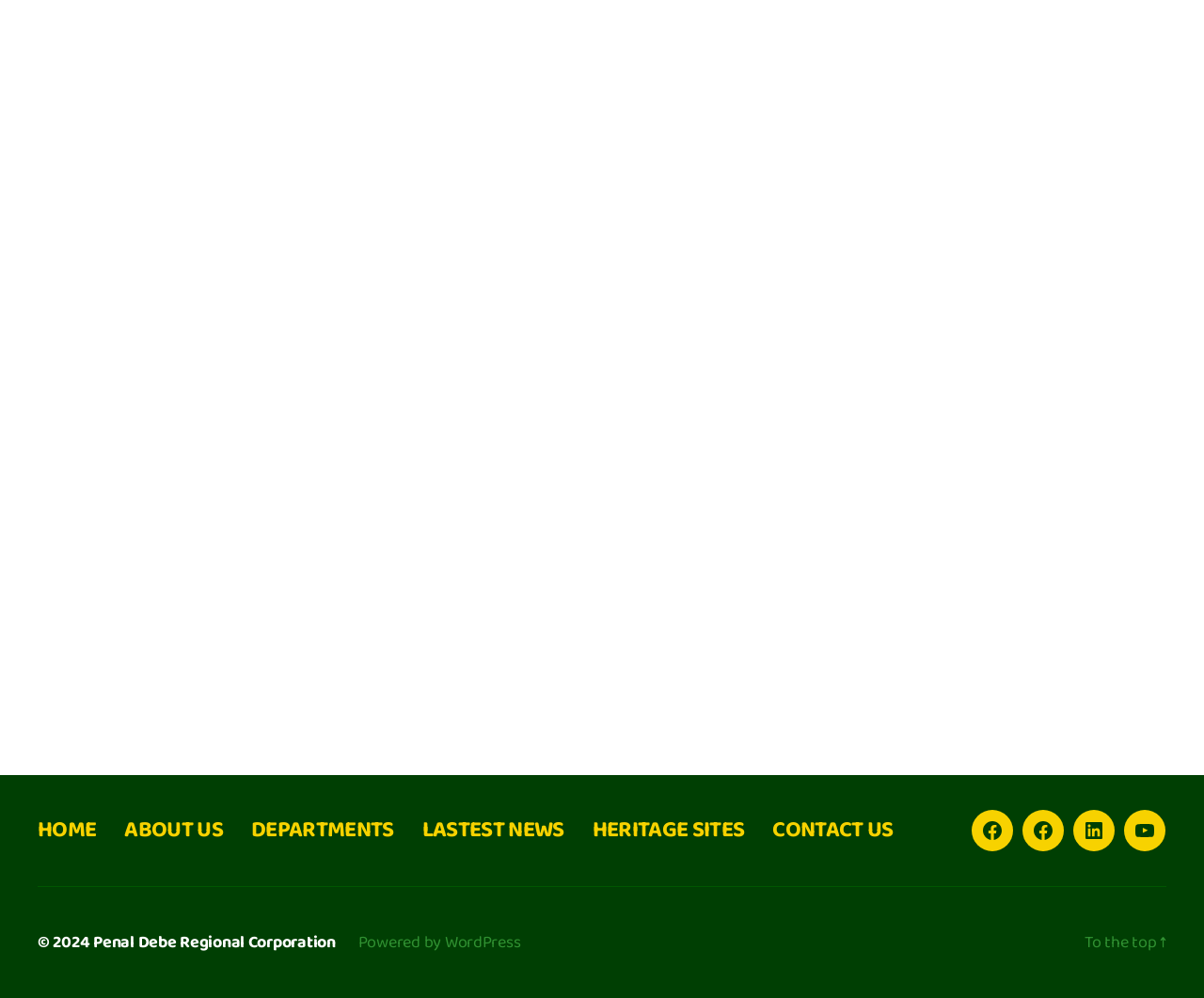Please answer the following question using a single word or phrase: 
What social media platforms are linked in the footer?

Facebook, Twitter, LinkedIn, Youtube